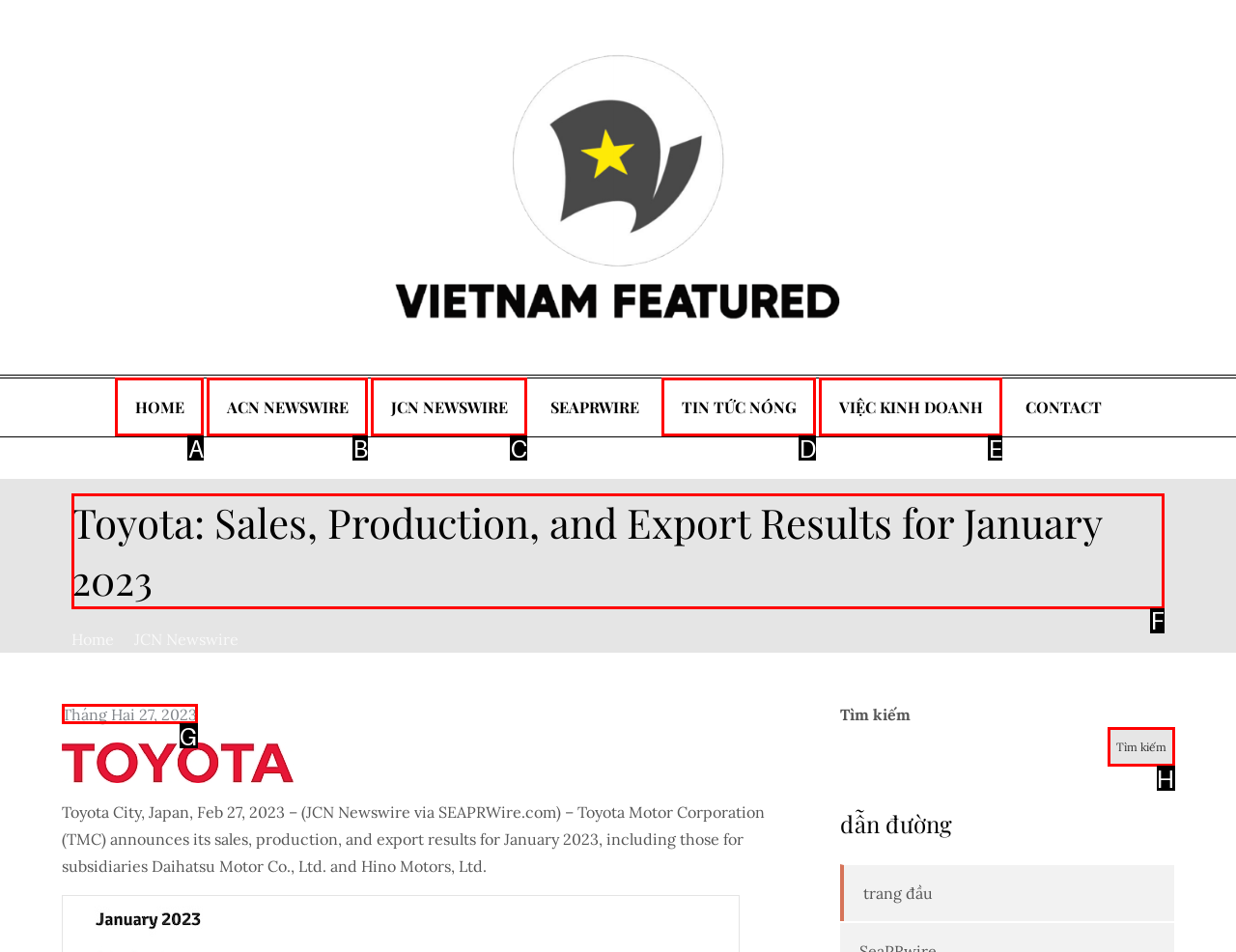Determine which HTML element should be clicked for this task: check Toyota's sales results
Provide the option's letter from the available choices.

F